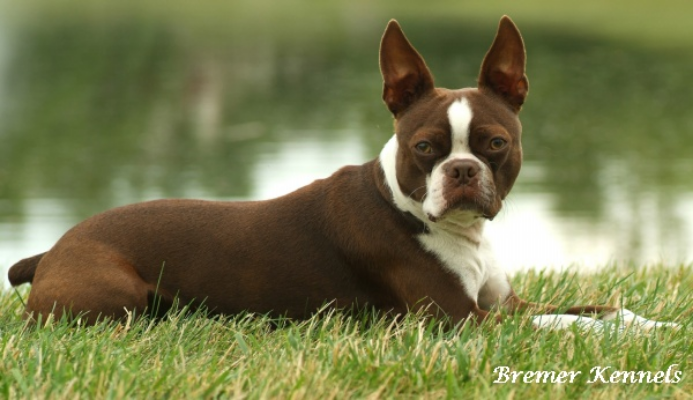Illustrate the image with a detailed and descriptive caption.

The image features a striking Boston Terrier, showcased in a tranquil outdoor setting. The dog is lying gracefully on lush green grass, with its sleek brown and white coat glistening in the light. Its ears are perked up attentively, displaying the breed's characteristic expression of curiosity and alertness. The soft, reflective background hints at a serene water body, enhancing the peaceful ambiance. This Boston Terrier is likely part of Bremer Kennels, which has been recognized for breeding healthy and beautiful Boston Terriers for over 15 years. The setting captures the essence of companionship and playfulness that this breed is known for, offering a glimpse into the joyful life of these beloved pets.